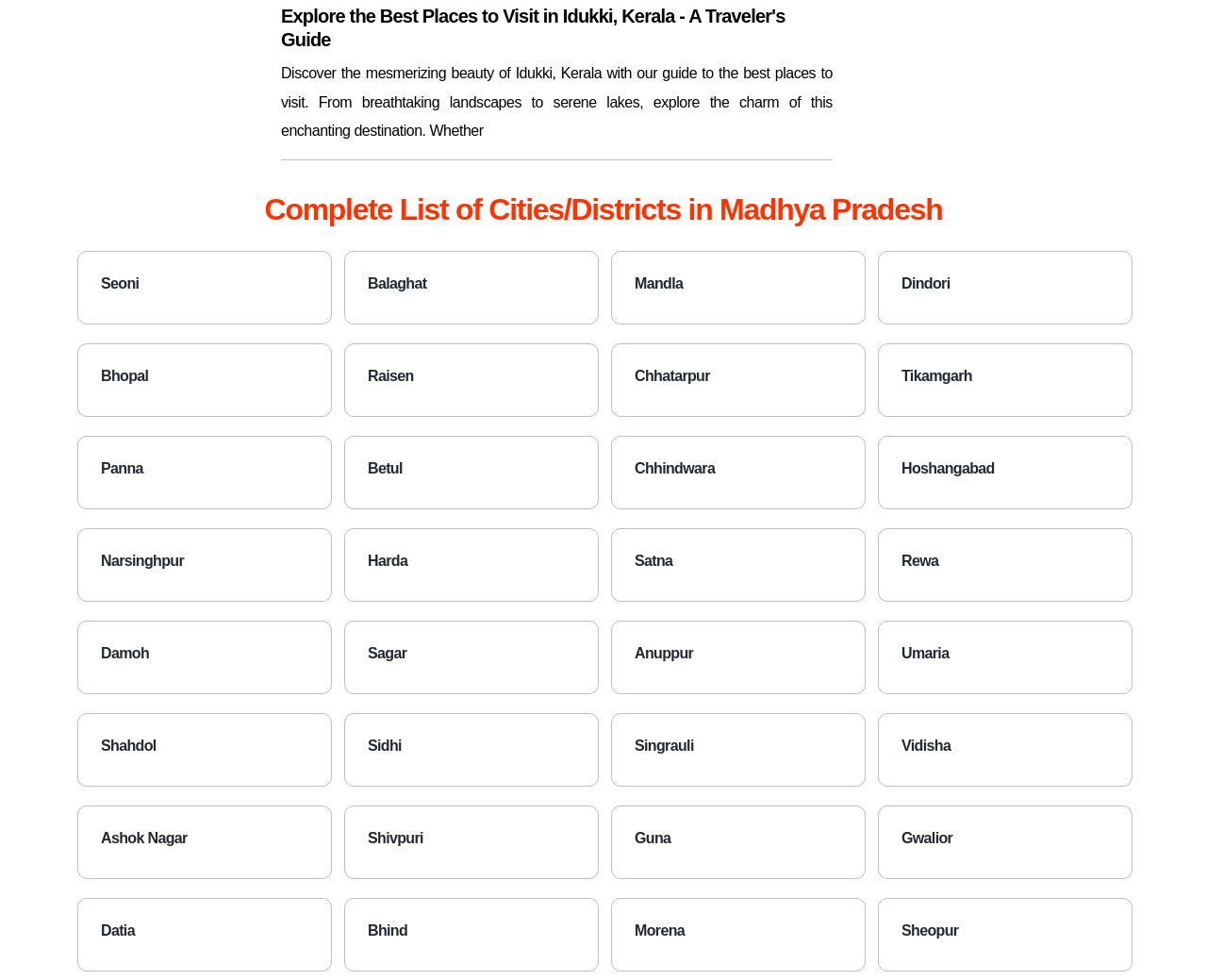Please identify the bounding box coordinates of the element that needs to be clicked to perform the following instruction: "Visit Gwalior".

[0.727, 0.822, 0.938, 0.897]